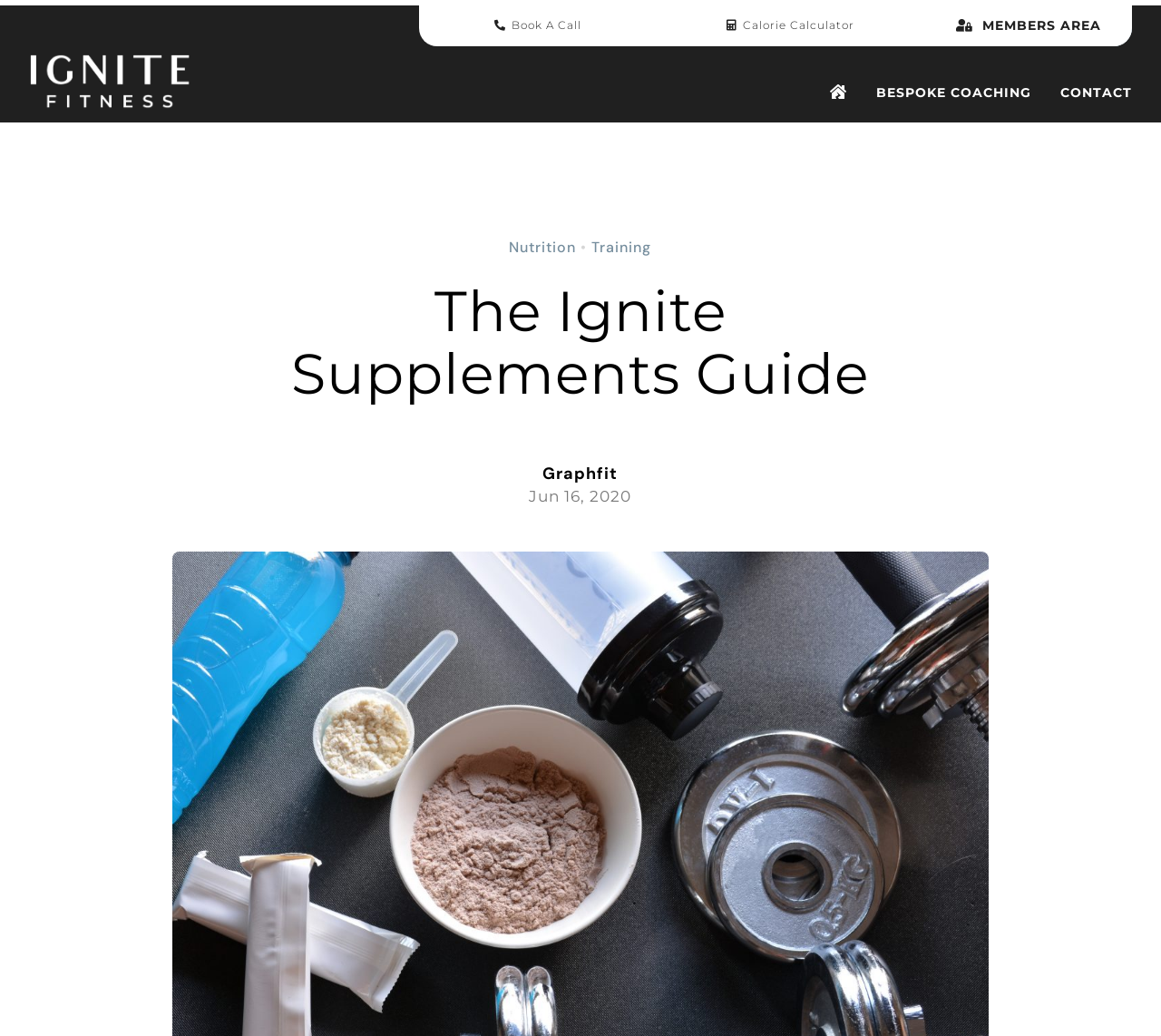Locate the bounding box coordinates of the element that should be clicked to execute the following instruction: "Go to MEMBERS AREA".

[0.796, 0.005, 0.975, 0.045]